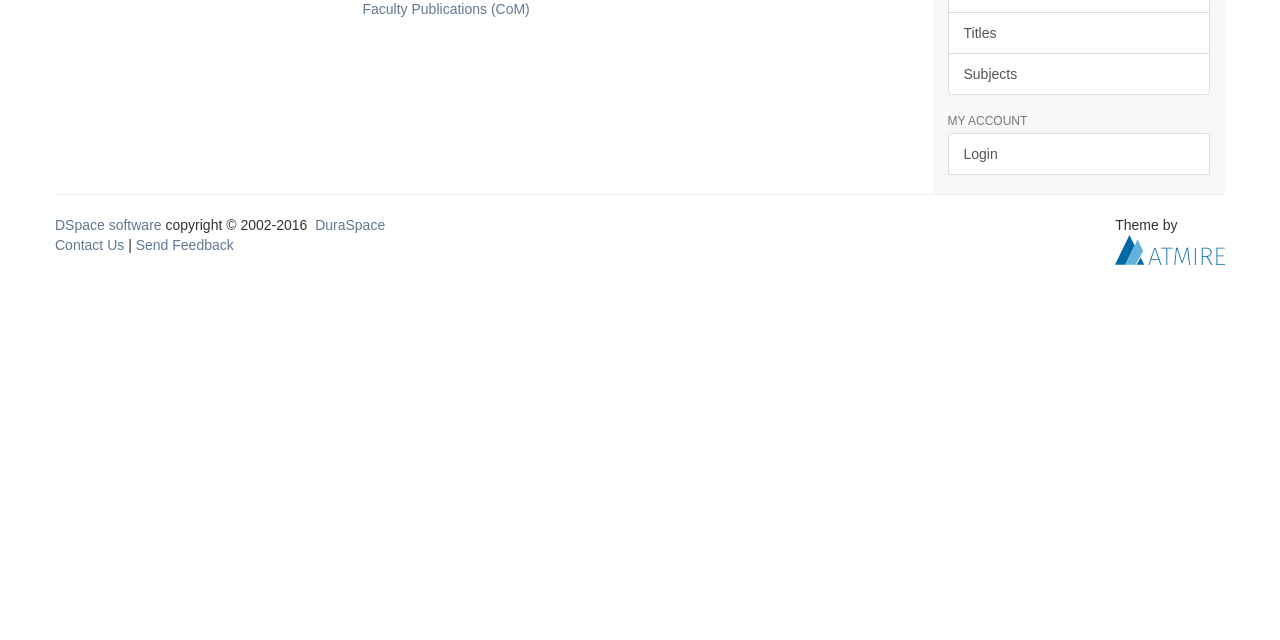Locate the bounding box coordinates of the UI element described by: "DuraSpace". Provide the coordinates as four float numbers between 0 and 1, formatted as [left, top, right, bottom].

[0.246, 0.34, 0.301, 0.365]